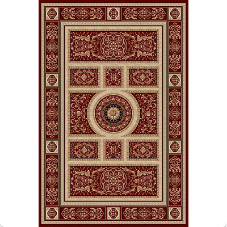What is the purpose of the rug's design?
Respond with a short answer, either a single word or a phrase, based on the image.

To add elegance and warmth